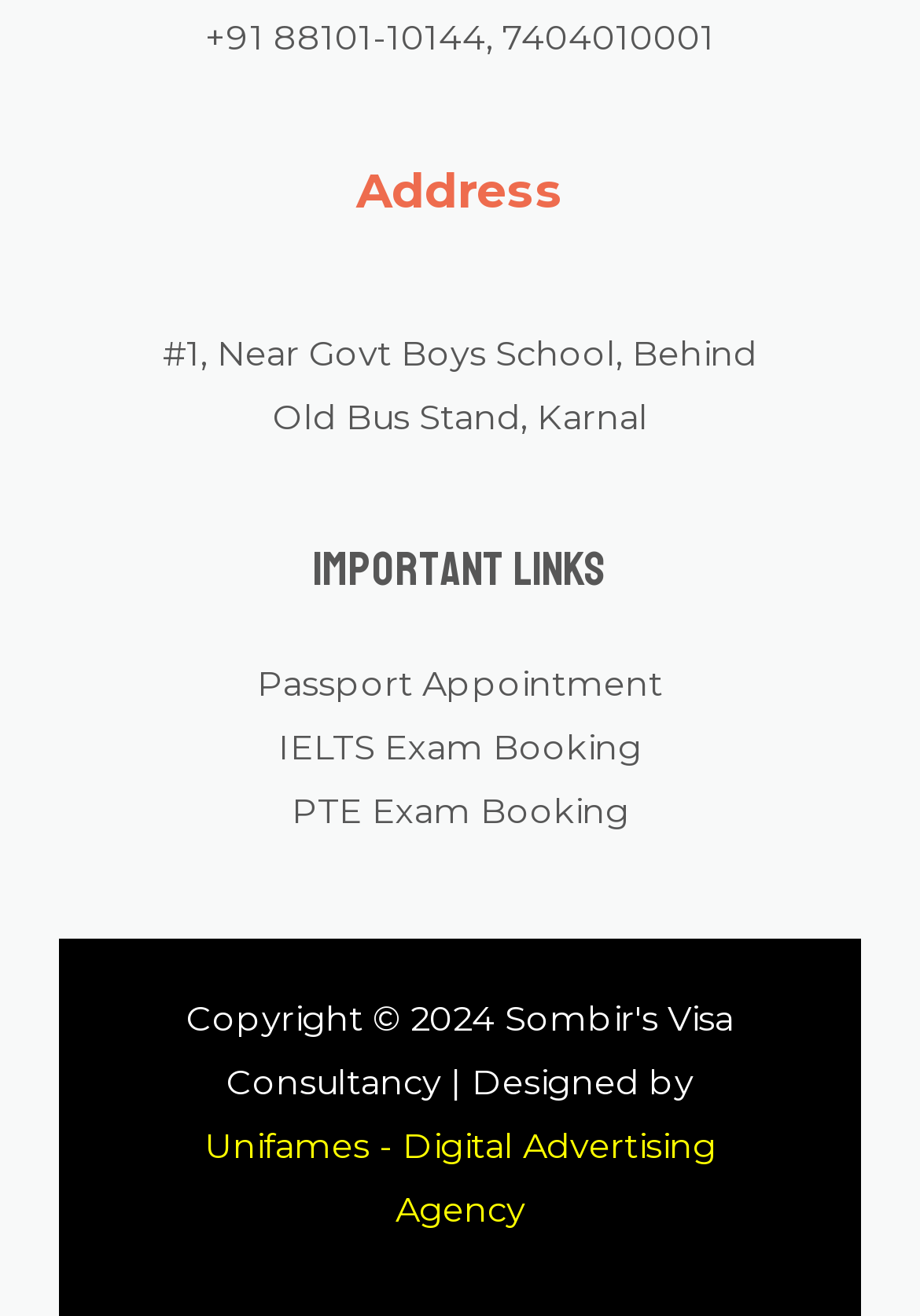What is the name of the digital advertising agency mentioned?
Based on the screenshot, provide your answer in one word or phrase.

Unifames